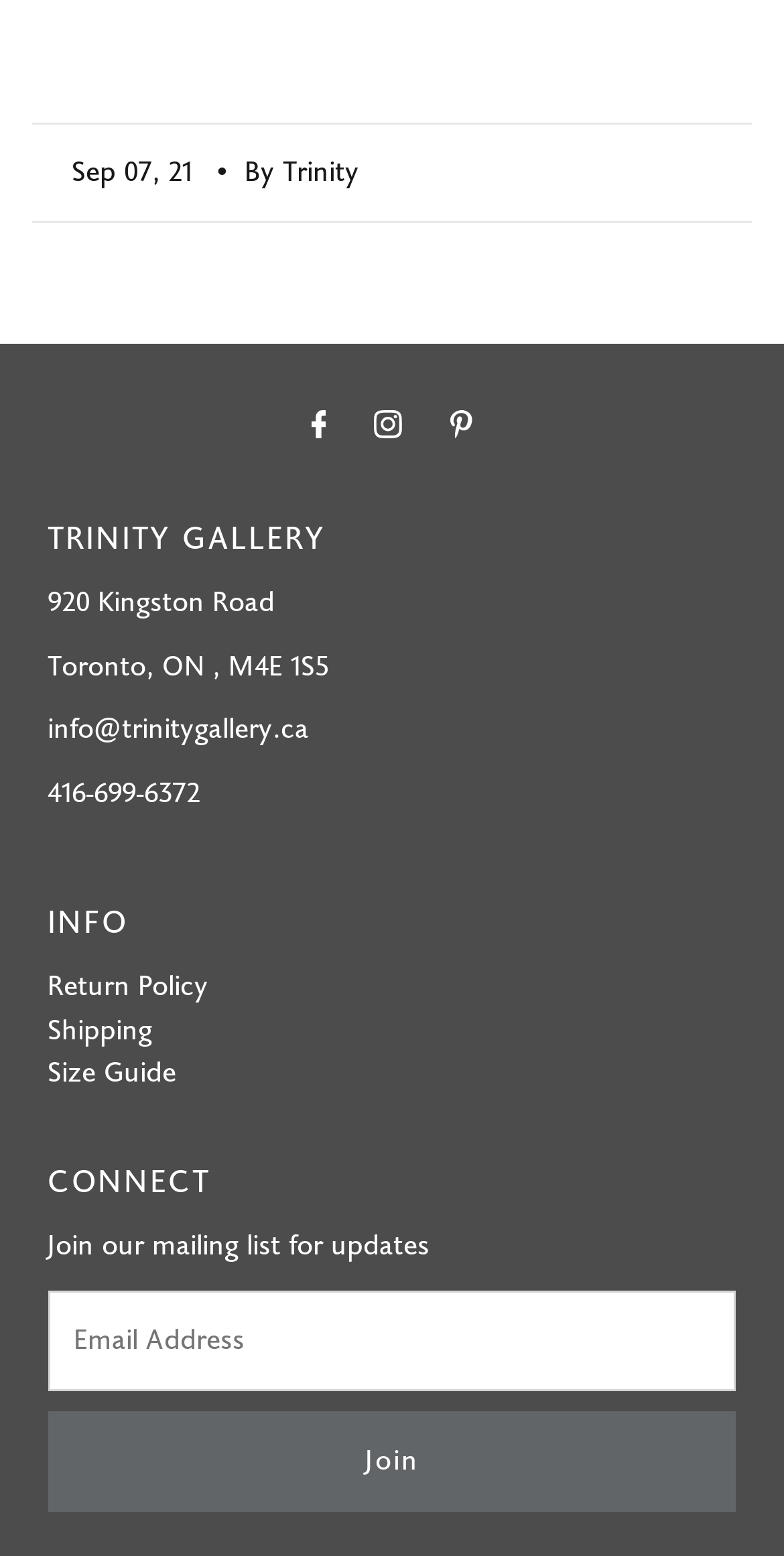Please specify the bounding box coordinates of the clickable region necessary for completing the following instruction: "Click Instagram". The coordinates must consist of four float numbers between 0 and 1, i.e., [left, top, right, bottom].

[0.478, 0.26, 0.514, 0.288]